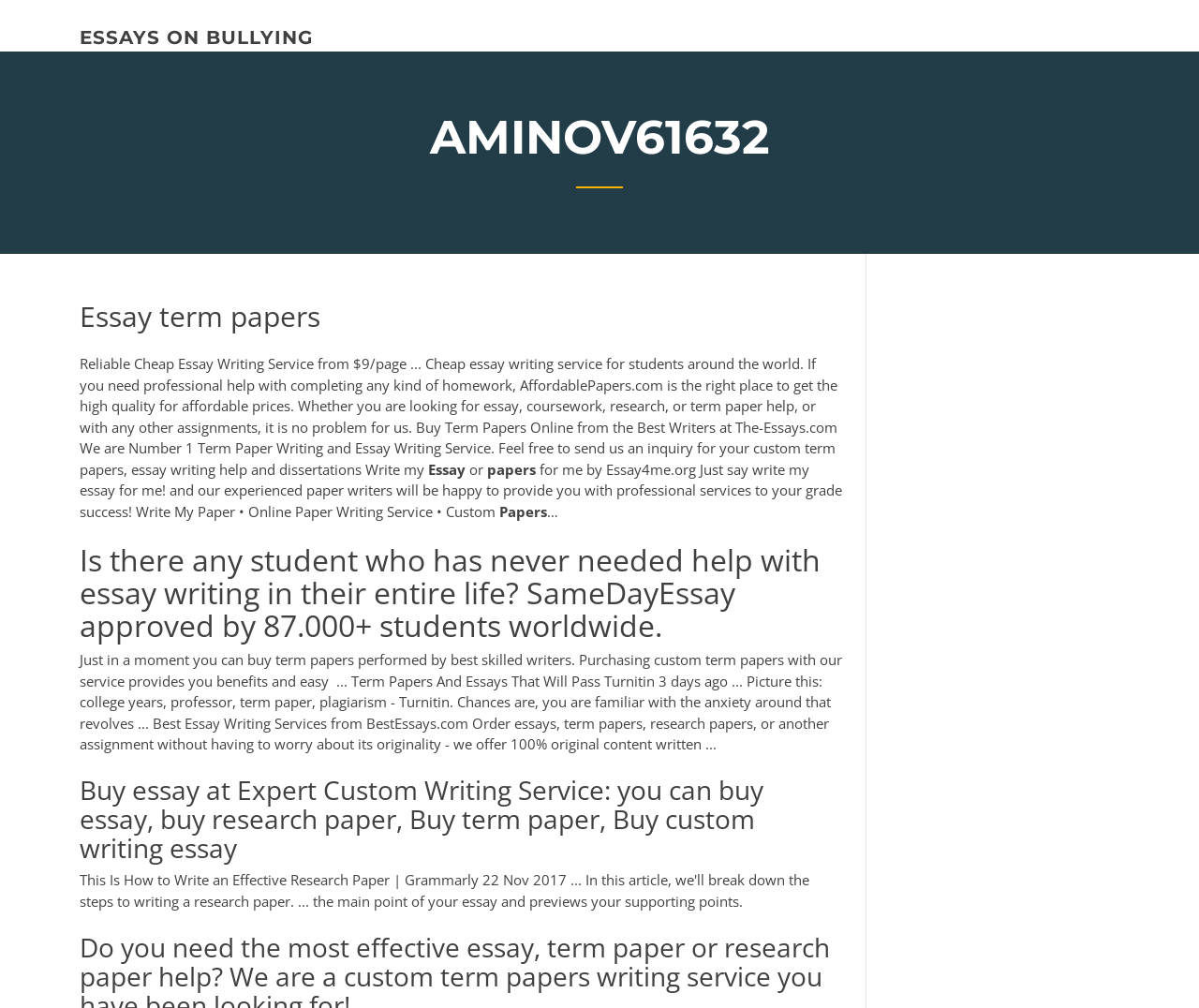Explain in detail what you observe on this webpage.

The webpage appears to be a collection of resources and services related to essay and term paper writing. At the top, there is a link titled "ESSAYS ON BULLYING" positioned near the left edge of the page. Below it, a heading "AMINOV61632" spans almost the entire width of the page. 

Underneath the heading, there are multiple sections of text. The first section describes a reliable and affordable essay writing service, highlighting its benefits and quality. This is followed by a section promoting a term paper writing and essay writing service, emphasizing its expertise and ability to handle custom requests. 

Next, there are a few lines of text, including "Write my" and "for me by Essay4me.org", which seem to be part of a call-to-action for a writing service. Below this, a longer paragraph describes a paper writing service, promising professional help and grade success. 

Further down, there are a few more lines of text, including "Write My Paper • Online Paper Writing Service • Custom" and "Papers", which appear to be related to another writing service. 

The webpage also features a few headings that highlight the benefits of using essay writing services. One heading asks a rhetorical question about students needing help with essay writing, while another promotes a service that allows students to buy term papers performed by skilled writers. The final heading advertises an expert custom writing service where students can buy essays, research papers, and term papers.